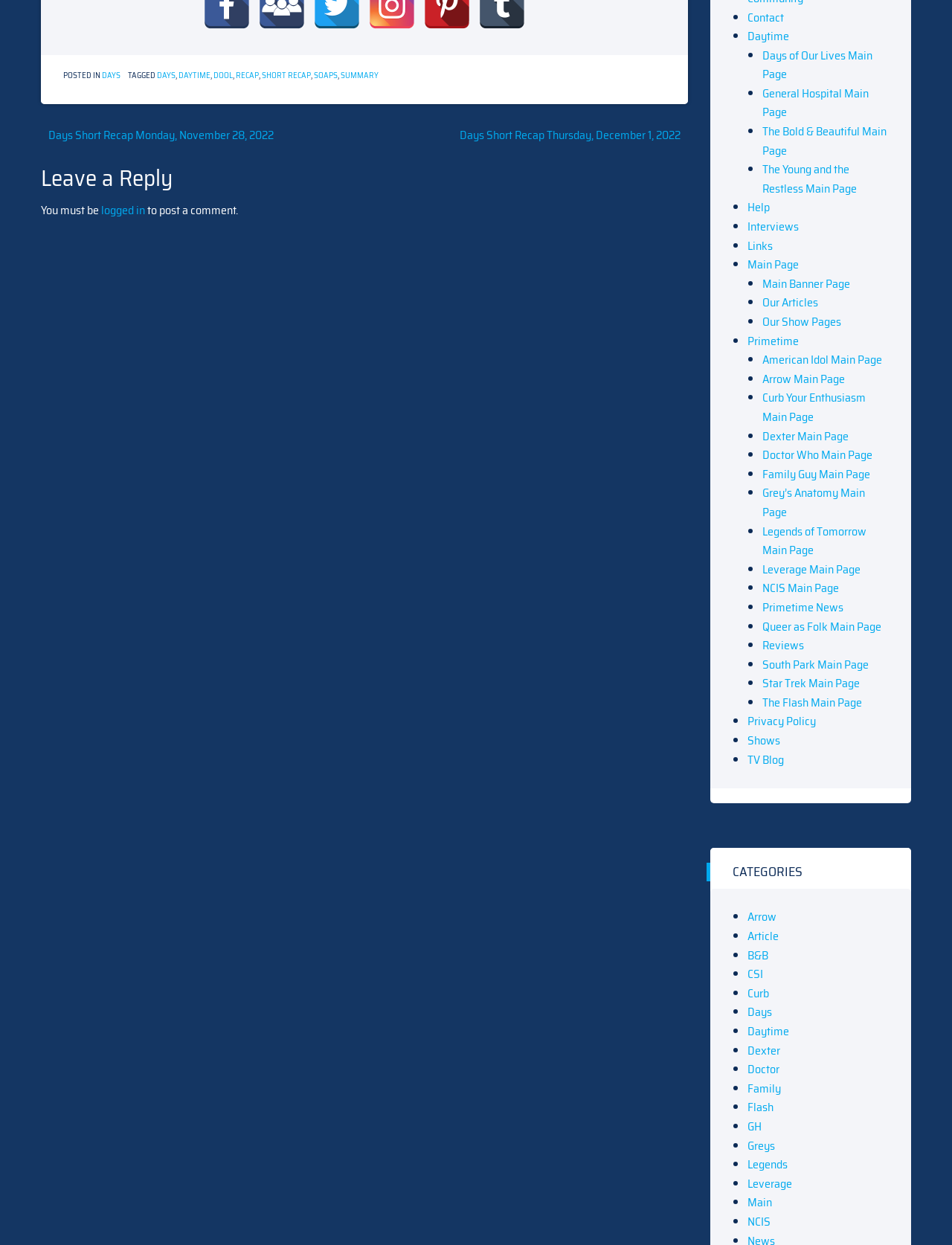Identify the coordinates of the bounding box for the element described below: "NCIS Main Page". Return the coordinates as four float numbers between 0 and 1: [left, top, right, bottom].

[0.801, 0.465, 0.881, 0.48]